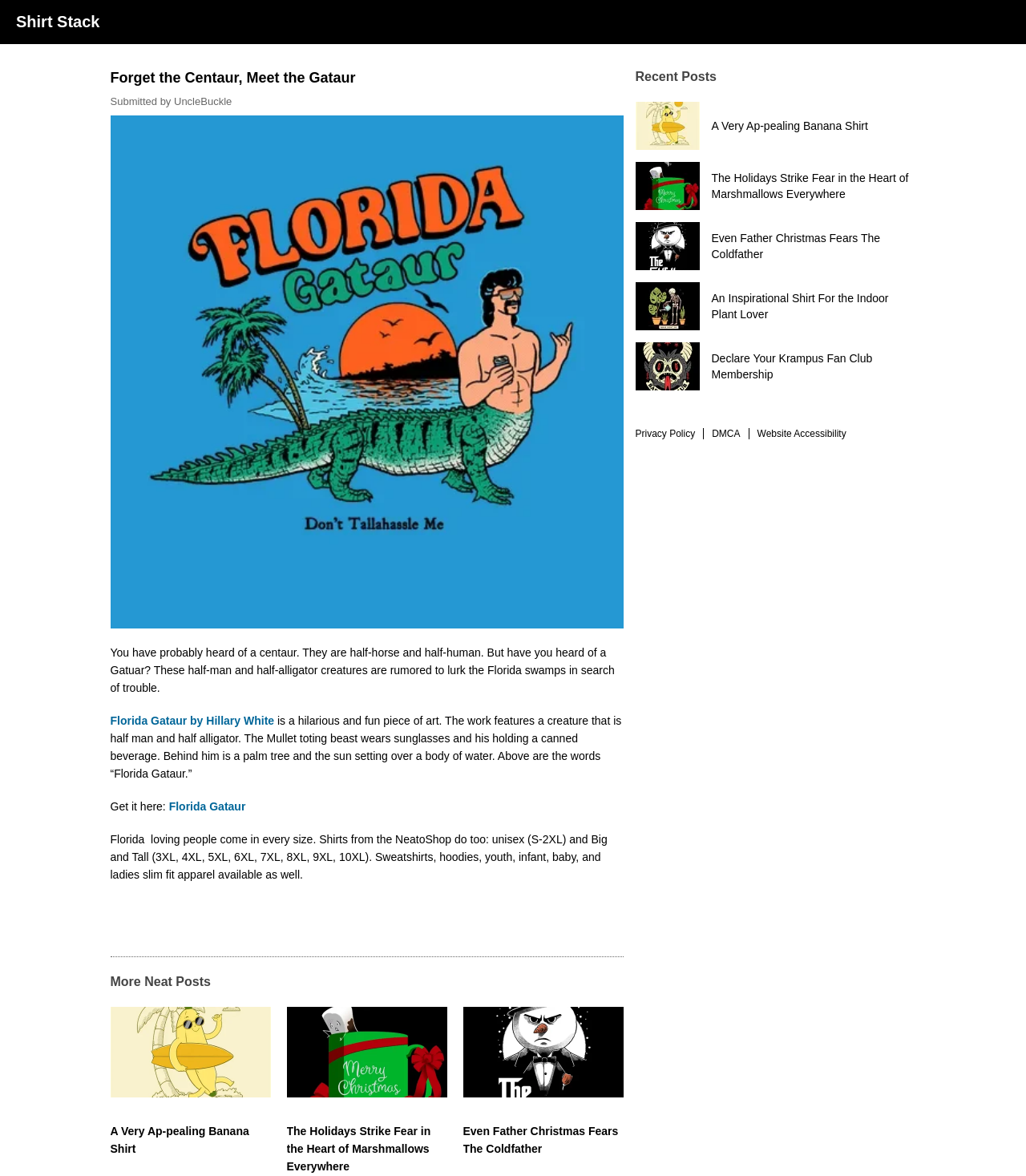What is the name of the artist who created the 'Florida Gataur' artwork?
Using the screenshot, give a one-word or short phrase answer.

Hillary White